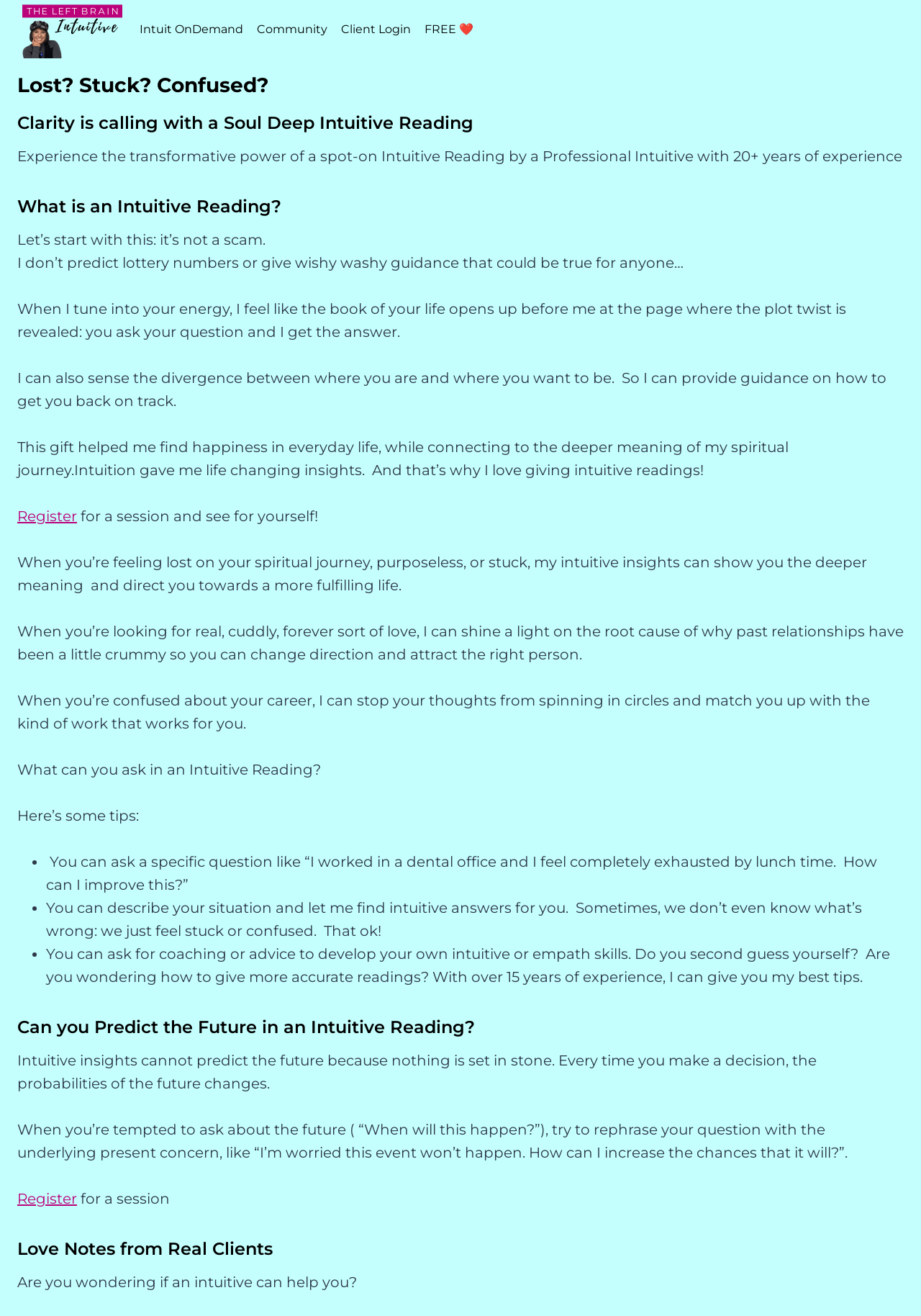Can an Intuitive Reading predict the future?
Look at the image and respond with a single word or a short phrase.

No